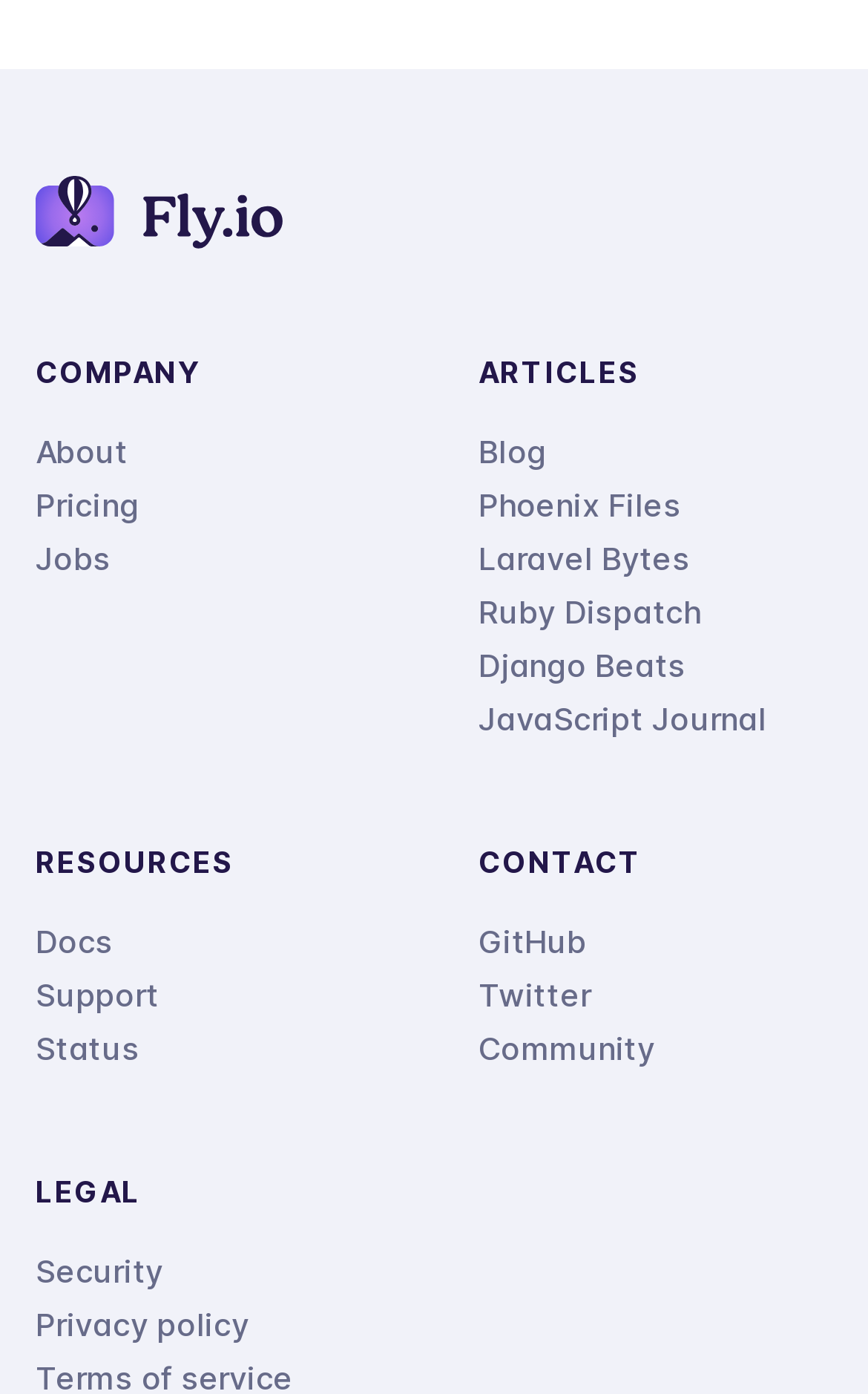How many links are under the 'RESOURCES' category?
Refer to the image and provide a one-word or short phrase answer.

3